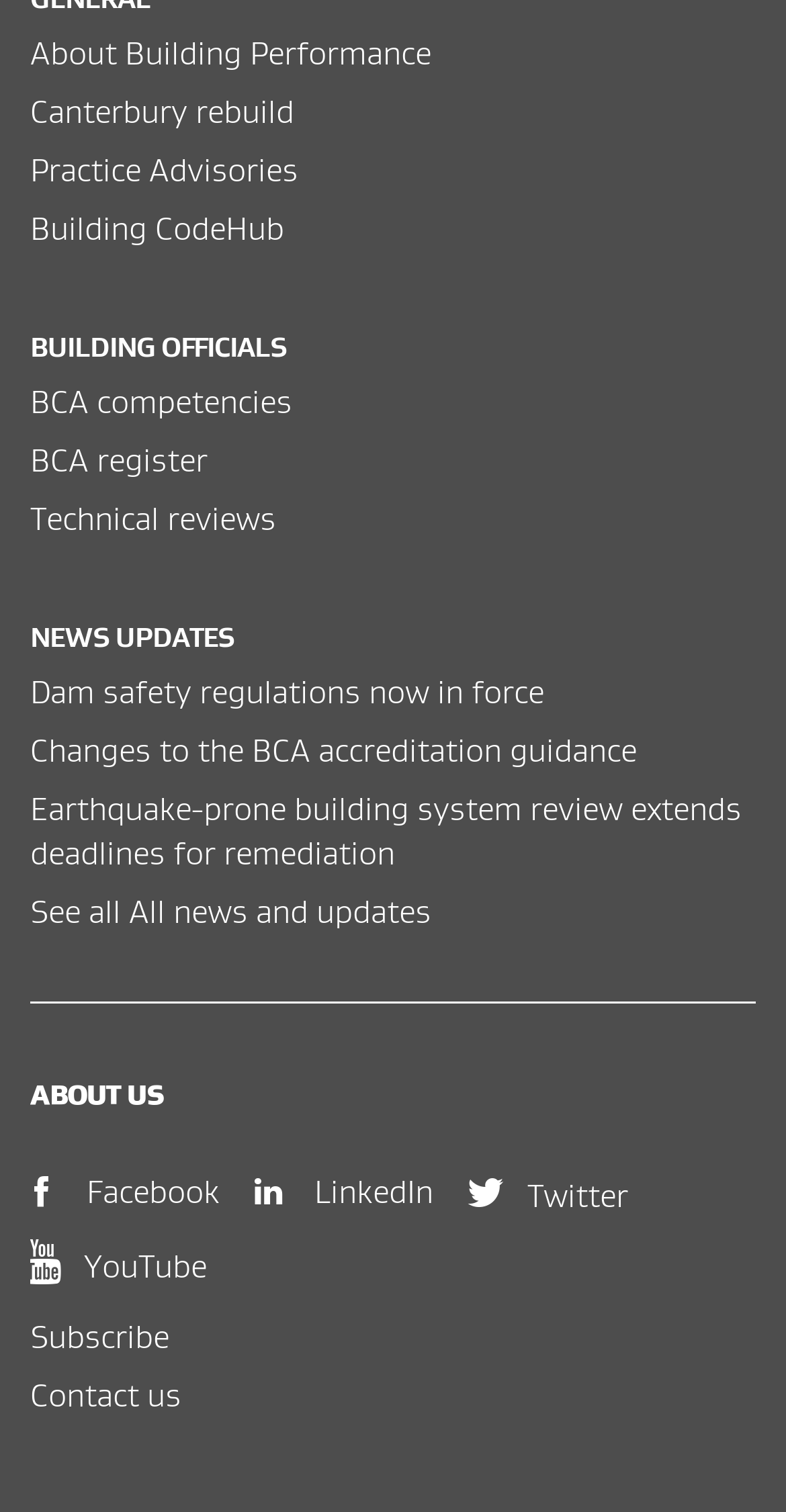Please identify the bounding box coordinates of the area I need to click to accomplish the following instruction: "Follow on Facebook".

[0.034, 0.773, 0.28, 0.802]